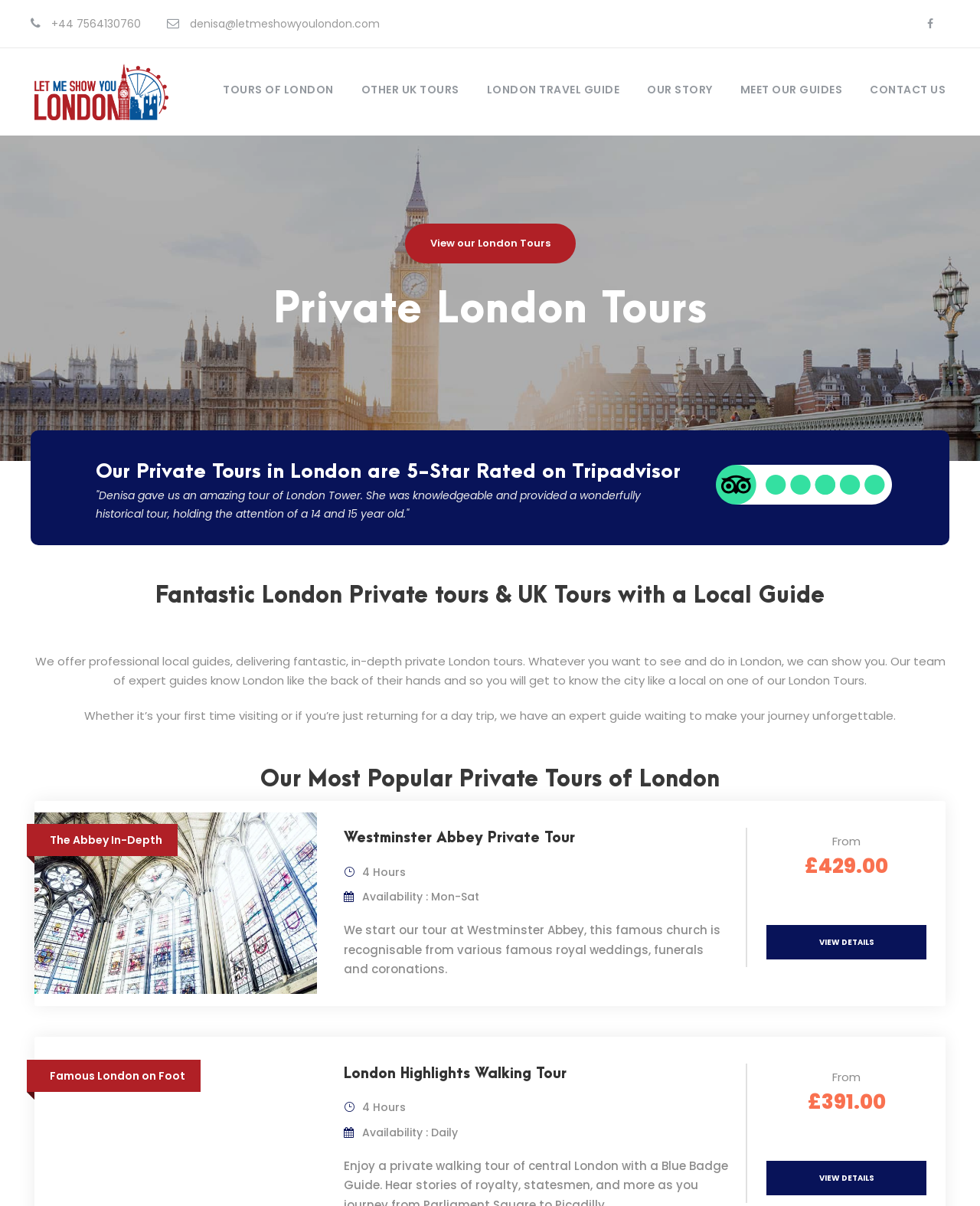Pinpoint the bounding box coordinates of the clickable element to carry out the following instruction: "Learn more about the Westminster Abbey Private Tour."

[0.351, 0.688, 0.587, 0.702]